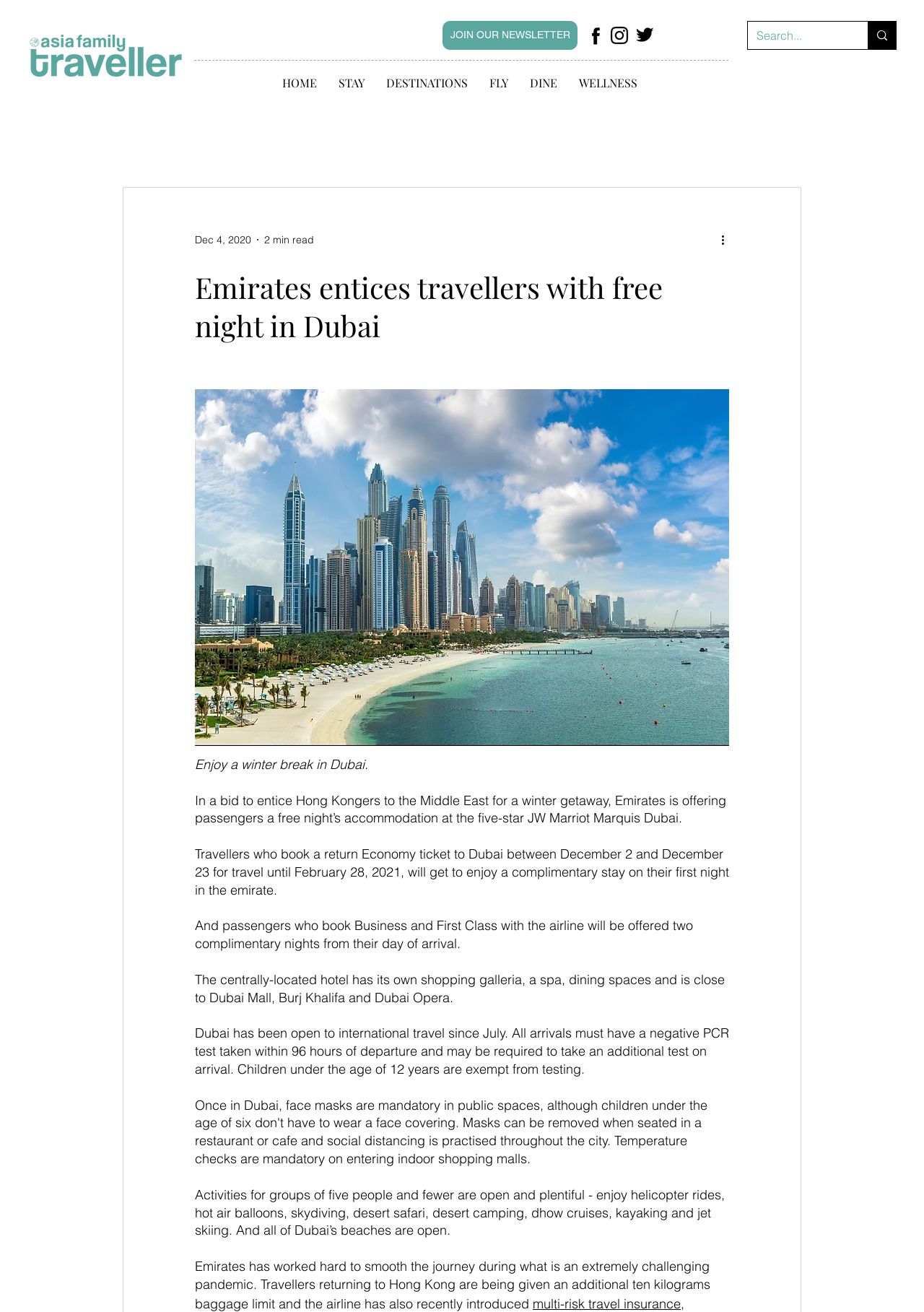Please specify the coordinates of the bounding box for the element that should be clicked to carry out this instruction: "Click the Contact link". The coordinates must be four float numbers between 0 and 1, formatted as [left, top, right, bottom].

None